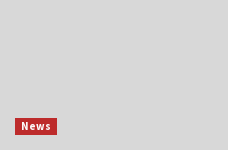Offer a detailed caption for the image presented.

The image displays a prominent link labeled "News," situated within a news layout or webpage. The text is set against a light grey background, likely designed to draw attention and indicate sections dedicated to the latest articles or updates in the news category. This link is possibly clickable, allowing readers to navigate to comprehensive news content or a news portal. The overall design suggests a user-friendly interface aimed at keeping readers informed about current events.